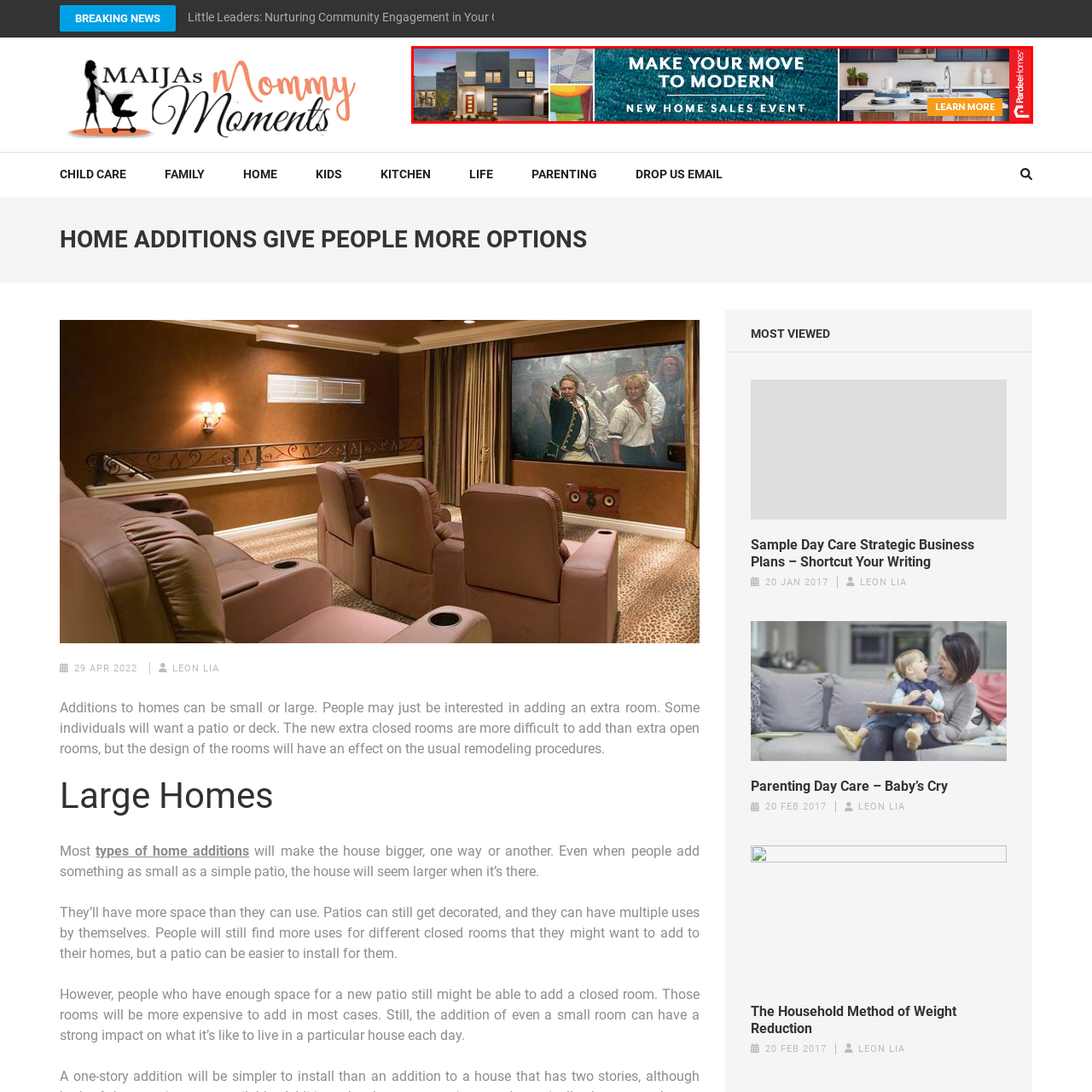Generate a detailed explanation of the image that is highlighted by the red box.

The image features a vibrant advertisement promoting a "Make Your Move to Modern" campaign, highlighting a new home sales event. It showcases a stunning modern home depicted on the left side, accompanied by a colorful abstract design that adds a contemporary flair. The central message emphasizes the appeal of modern living, enticing potential buyers to explore contemporary home options. On the right side, a sleek kitchen design signifies the modern lifestyle, capturing the essence of both style and functionality. The call to action, "LEARN MORE," encourages viewers to delve deeper into the offerings, making it a compelling visual aimed at those looking to upgrade their living space.